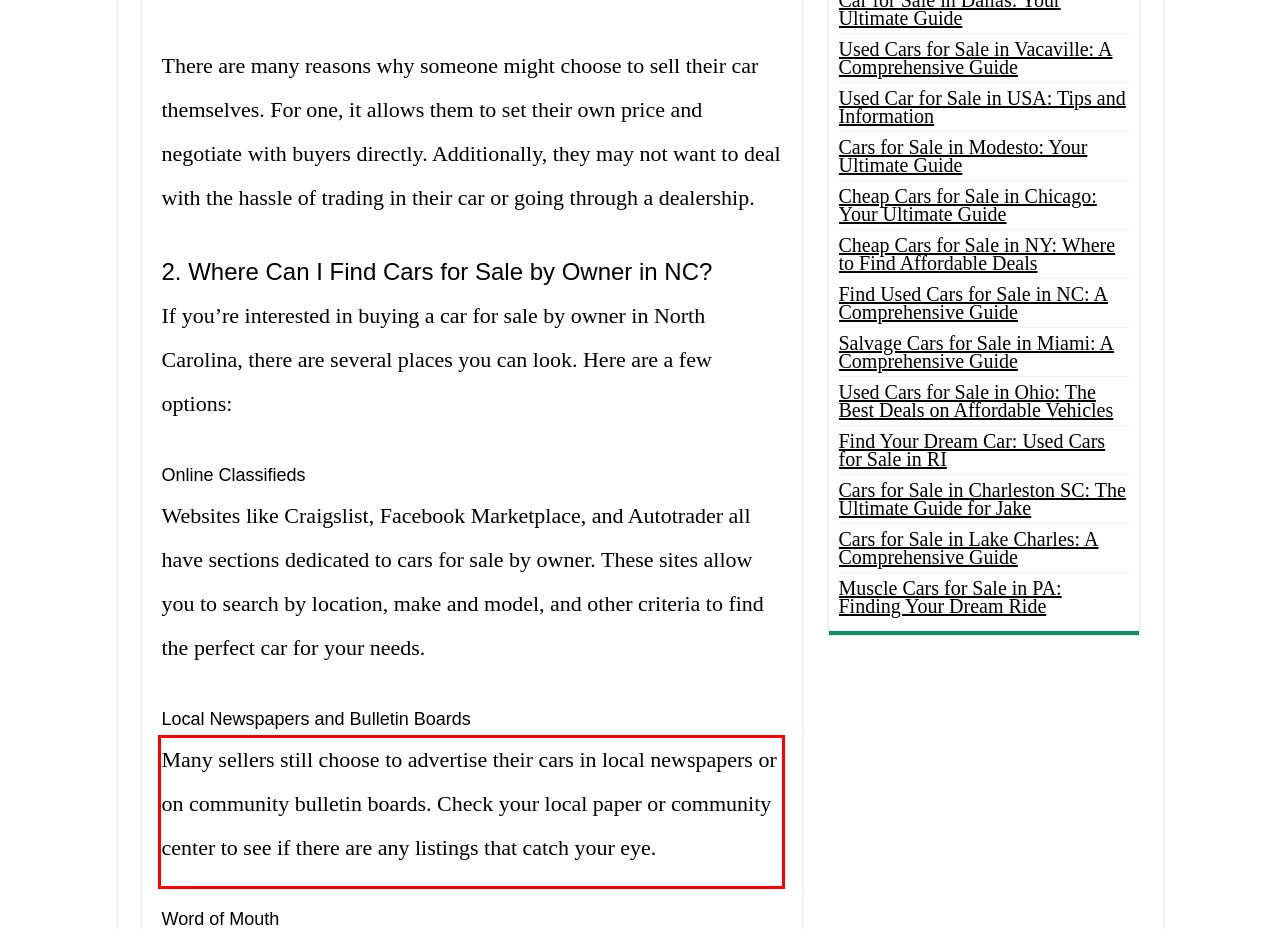You are provided with a screenshot of a webpage containing a red bounding box. Please extract the text enclosed by this red bounding box.

Many sellers still choose to advertise their cars in local newspapers or on community bulletin boards. Check your local paper or community center to see if there are any listings that catch your eye.